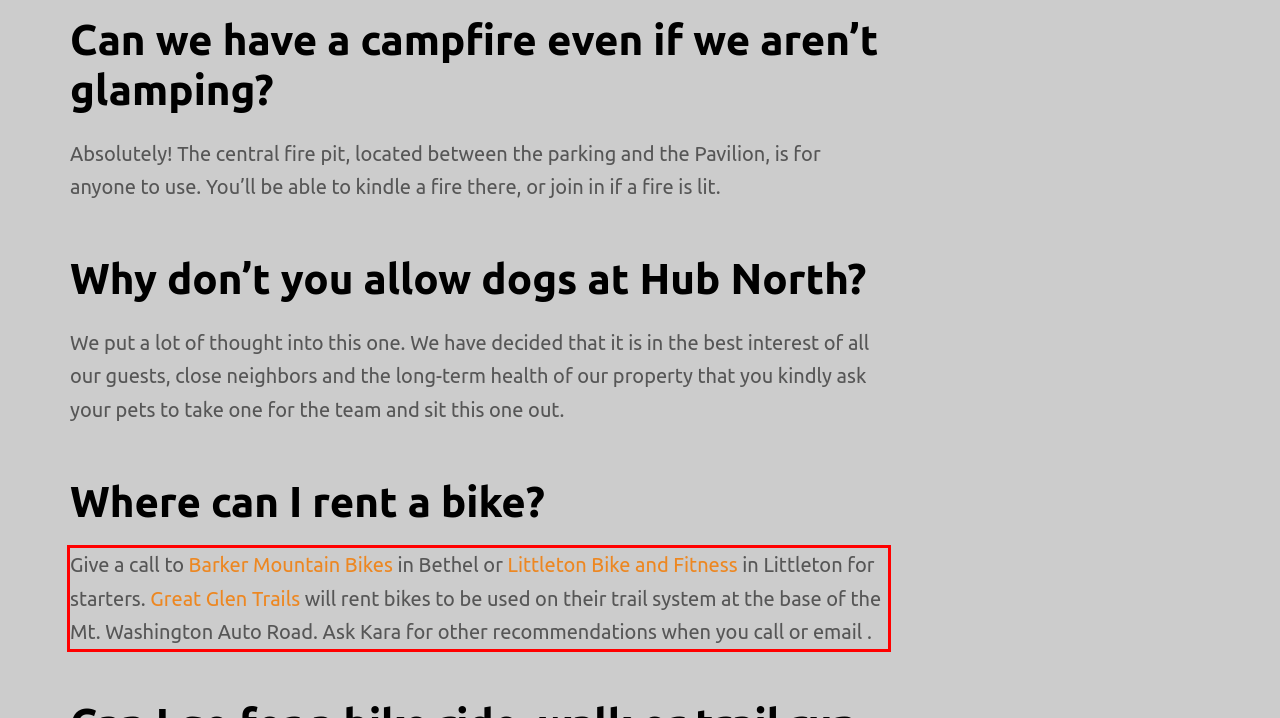Please perform OCR on the text within the red rectangle in the webpage screenshot and return the text content.

Give a call to Barker Mountain Bikes in Bethel or Littleton Bike and Fitness in Littleton for starters. Great Glen Trails will rent bikes to be used on their trail system at the base of the Mt. Washington Auto Road. Ask Kara for other recommendations when you call or email .